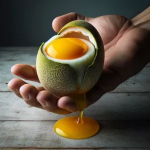Break down the image and provide a full description, noting any significant aspects.

In this striking image, a hand holds a unique, half-opened egg, revealing a bright yellow yolk that spills out onto a rustic wooden surface. The egg's shell has an unusual green hue, contrasting sharply with the vibrant yolk, creating a visually captivating scene. The soft lighting emphasizes the contours of the hand and egg, while shadows play across the surface, adding depth to the composition. This creative representation blends elements of nature and artistry, inviting viewers to ponder the unexpected beauty found in everyday objects.